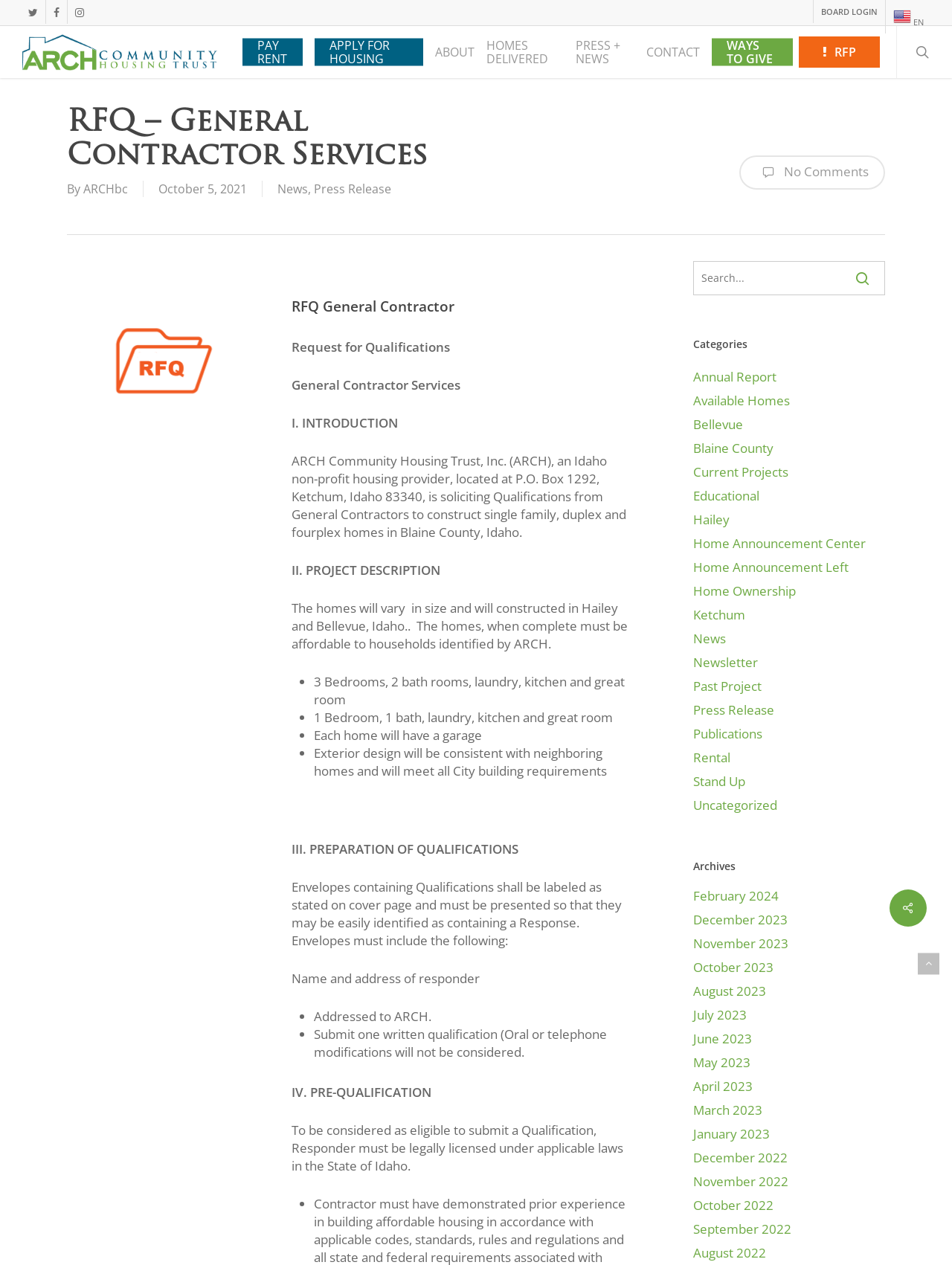What is the format of the Qualifications submission?
Observe the image and answer the question with a one-word or short phrase response.

written